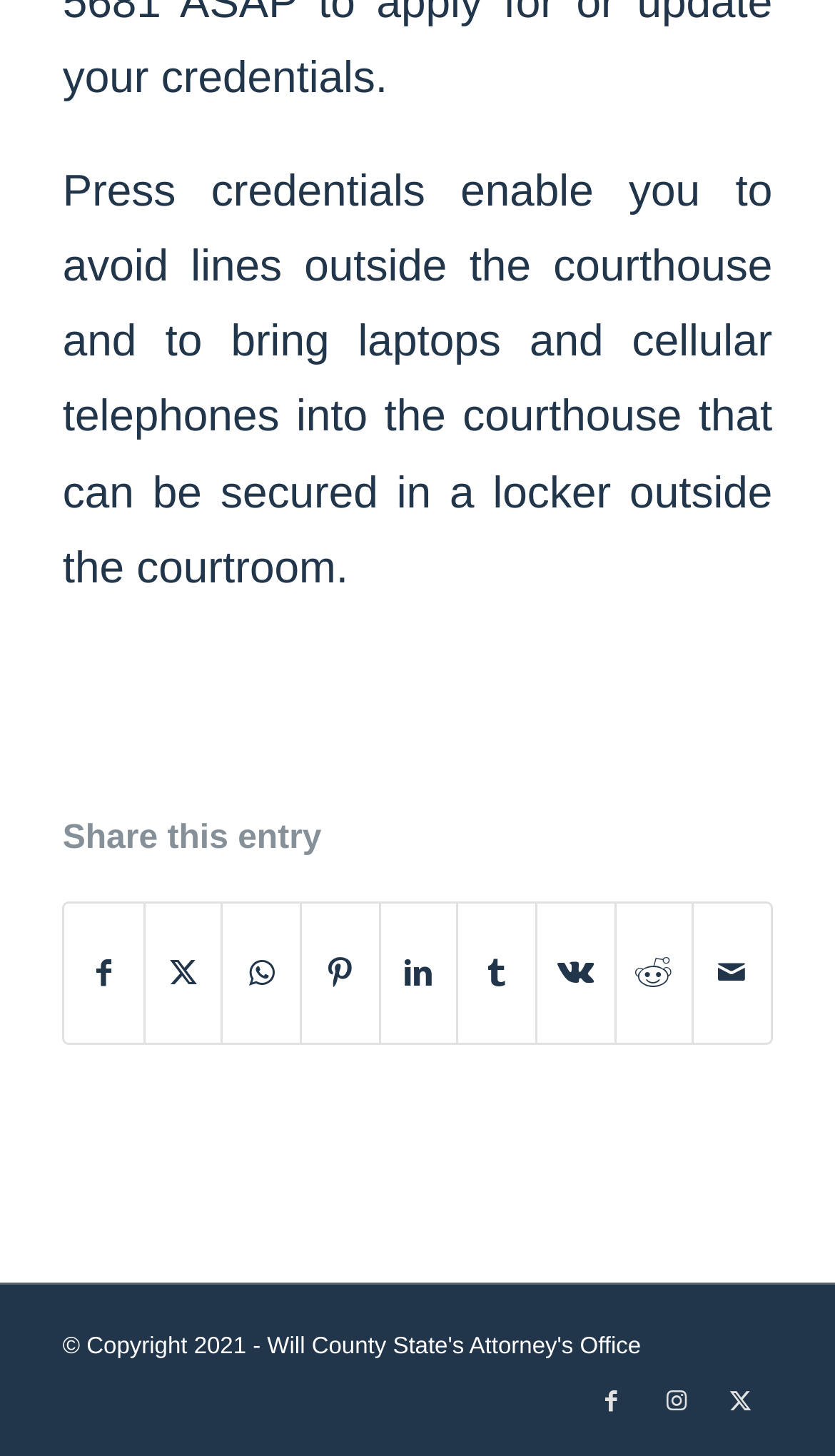Determine the bounding box coordinates for the element that should be clicked to follow this instruction: "Visit Twitter page". The coordinates should be given as four float numbers between 0 and 1, in the format [left, top, right, bottom].

[0.848, 0.941, 0.925, 0.985]